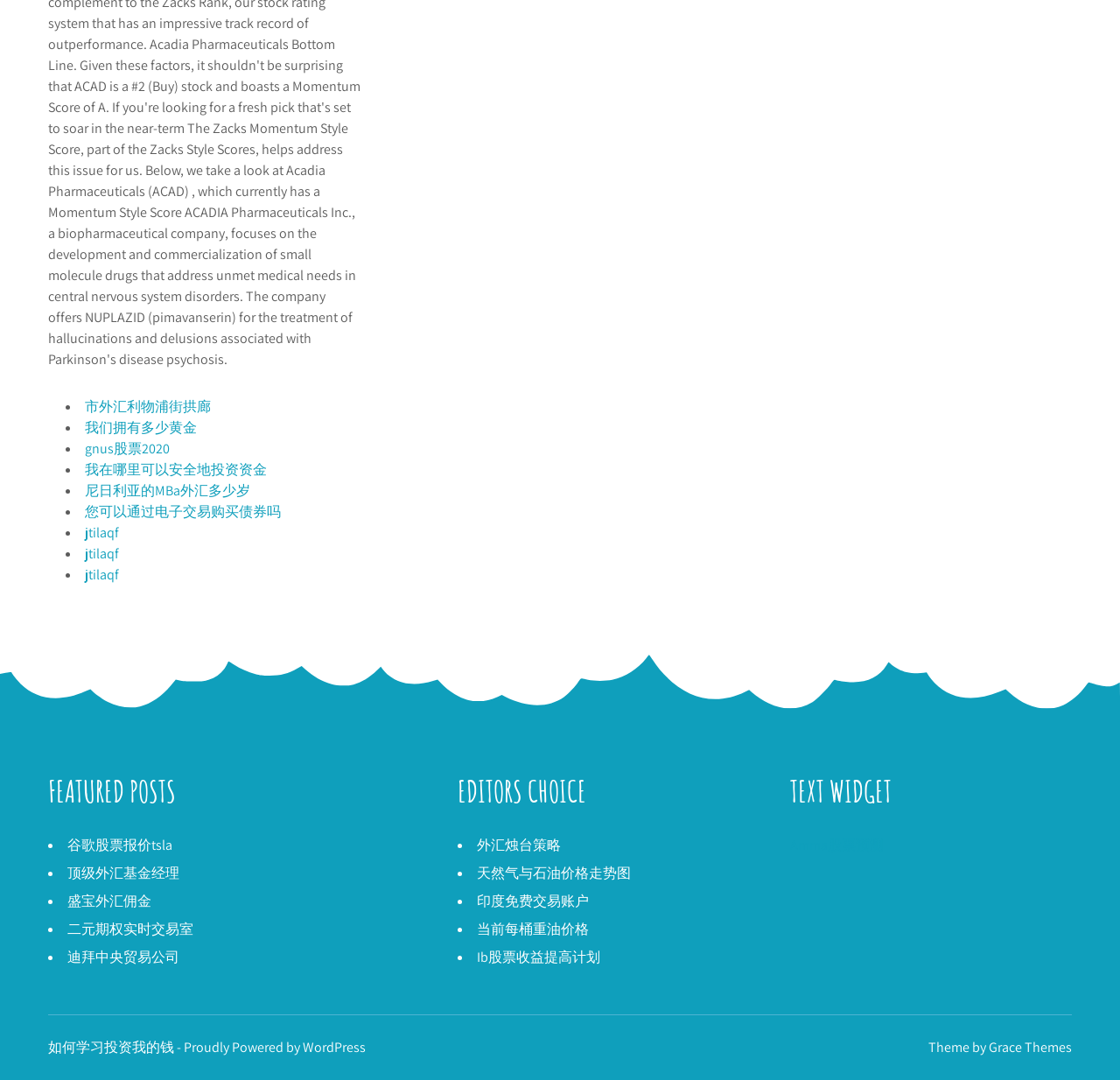Find the bounding box of the UI element described as follows: "天然气与石油价格走势图".

[0.426, 0.8, 0.563, 0.817]